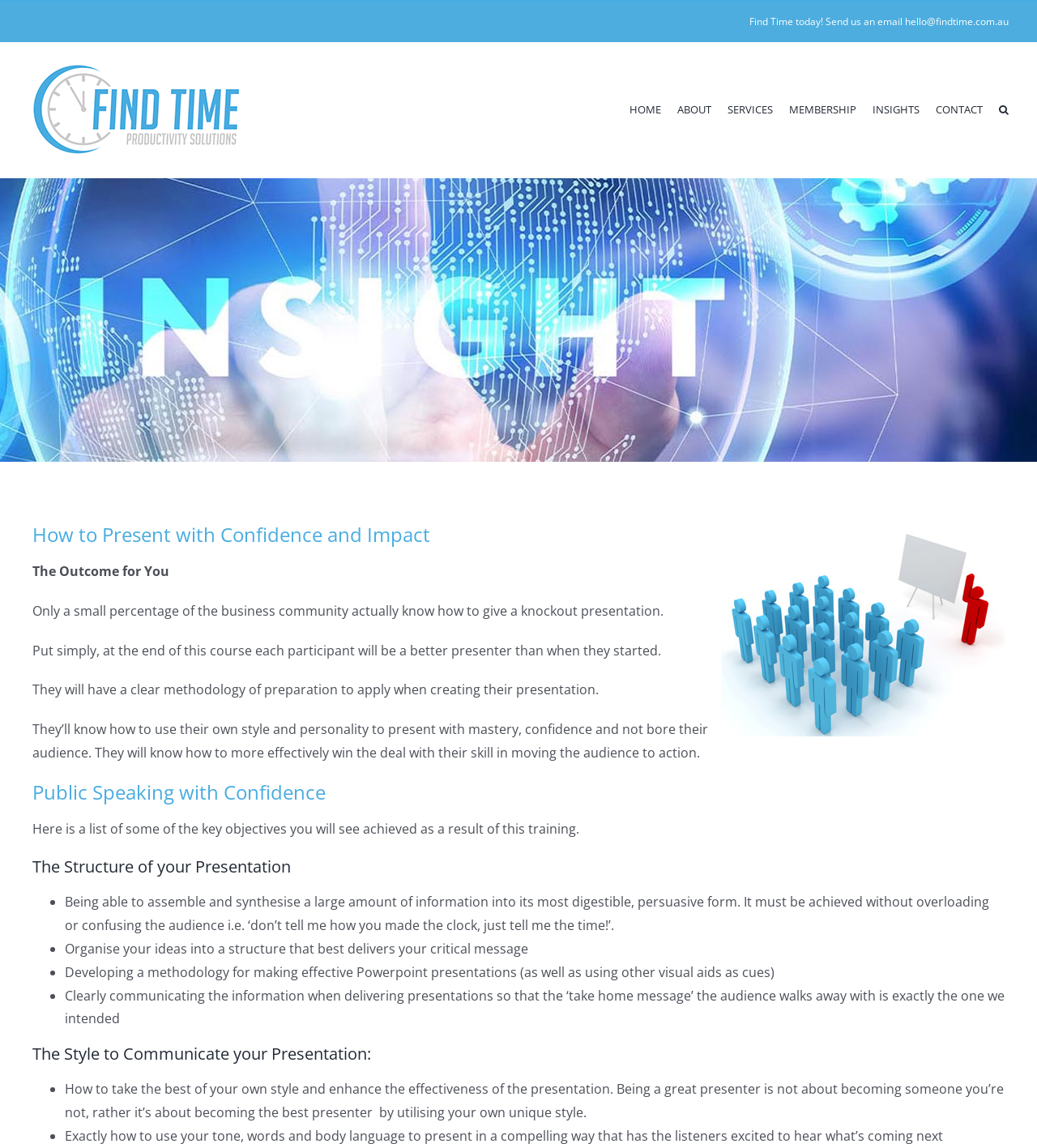Please determine the bounding box coordinates of the element's region to click in order to carry out the following instruction: "Go to the 'HOME' page". The coordinates should be four float numbers between 0 and 1, i.e., [left, top, right, bottom].

[0.607, 0.037, 0.638, 0.155]